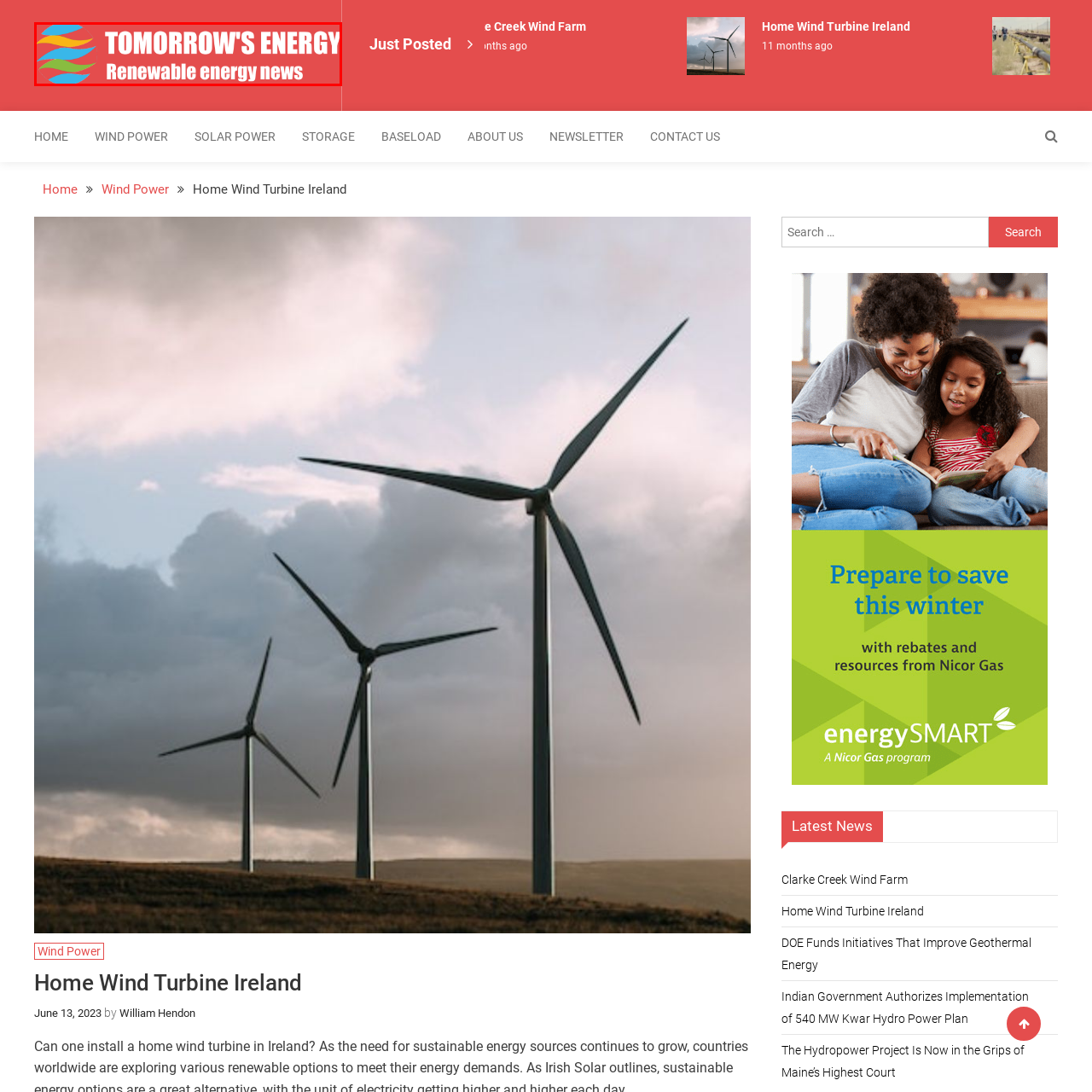Look at the image segment within the red box, What is the font size of the tagline compared to the main title? Give a brief response in one word or phrase.

smaller